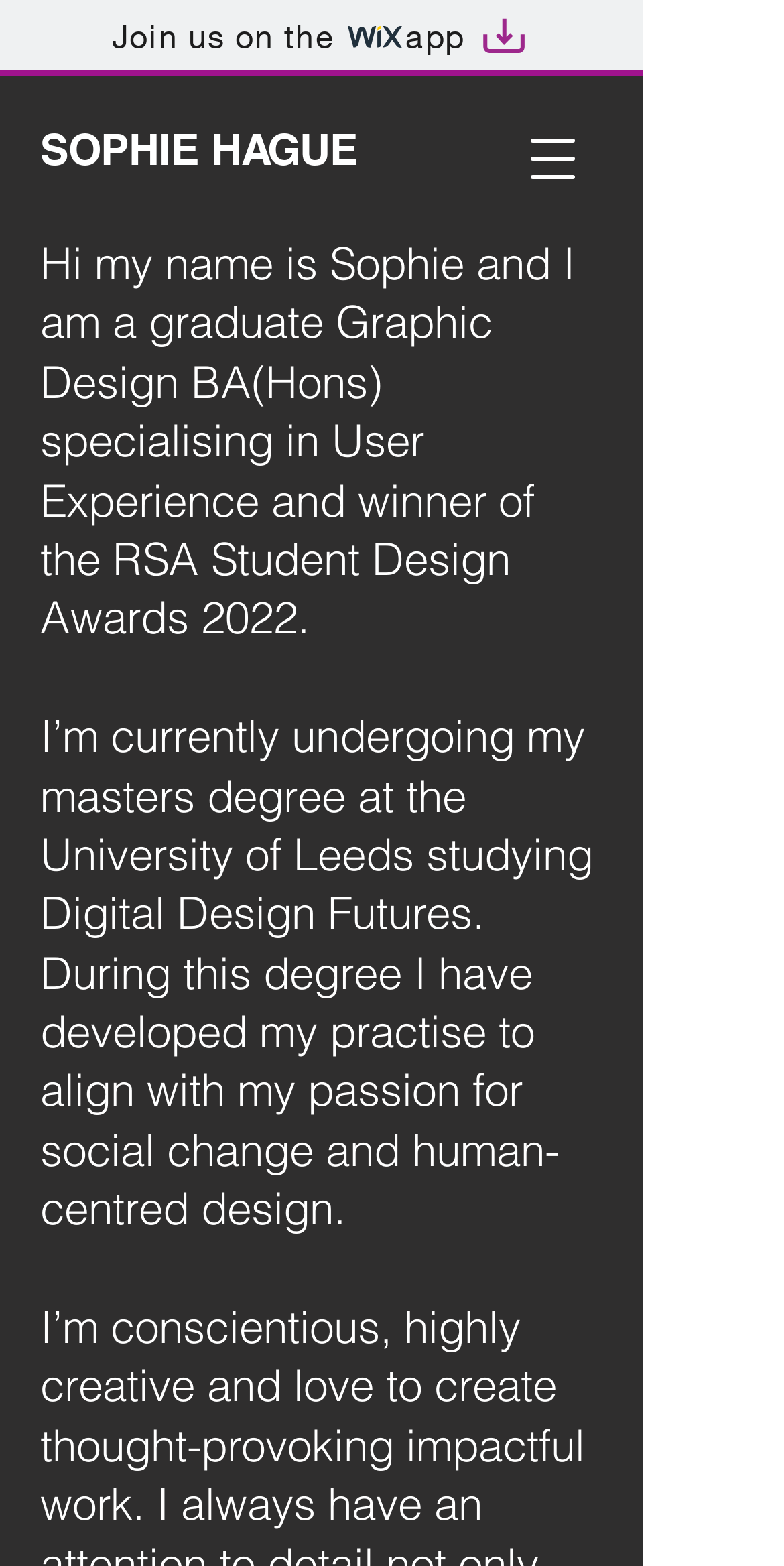Give the bounding box coordinates for this UI element: "Join us on the app". The coordinates should be four float numbers between 0 and 1, arranged as [left, top, right, bottom].

[0.0, 0.0, 0.821, 0.049]